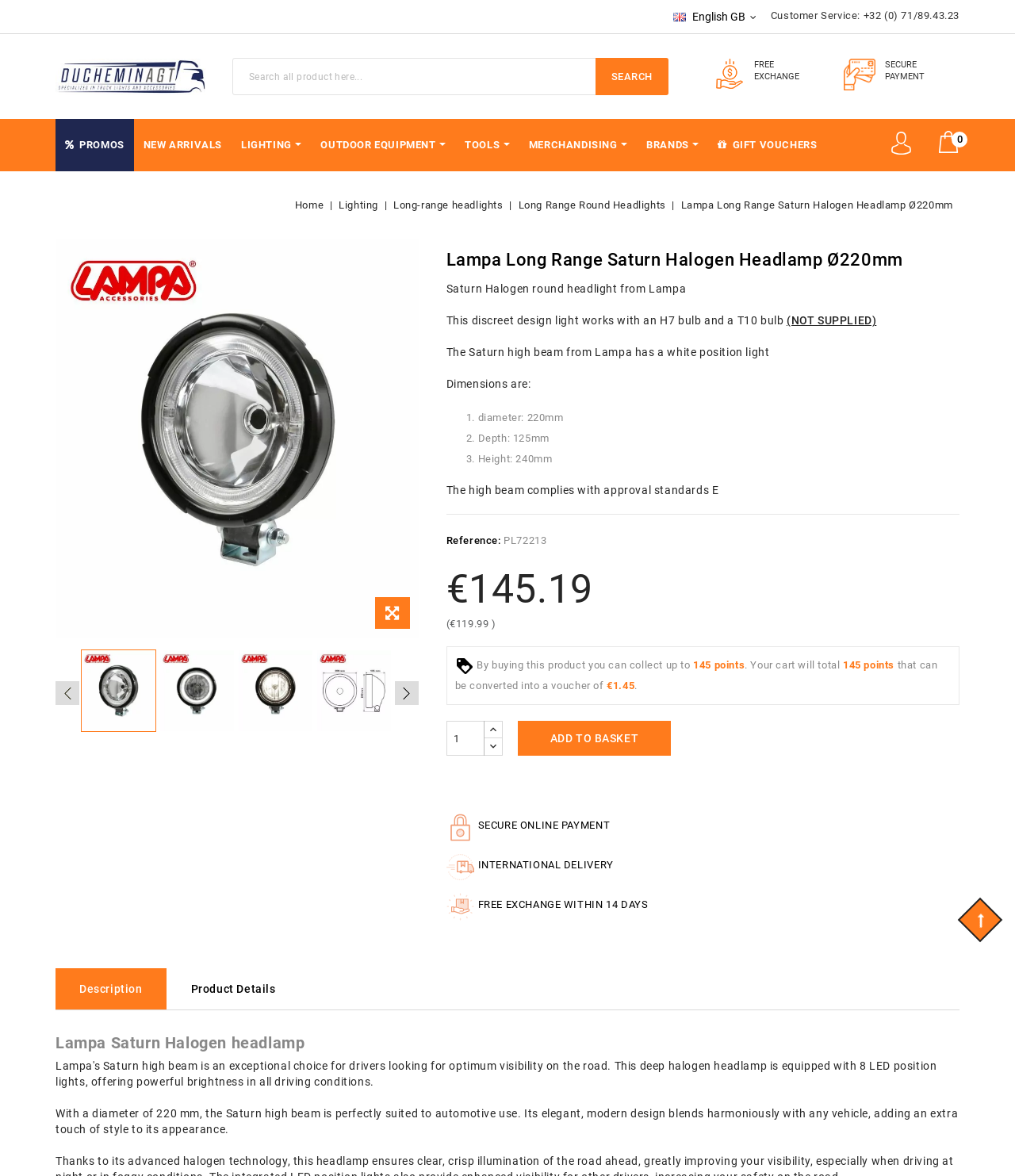Identify the bounding box of the UI element that matches this description: "Search".

[0.587, 0.049, 0.658, 0.081]